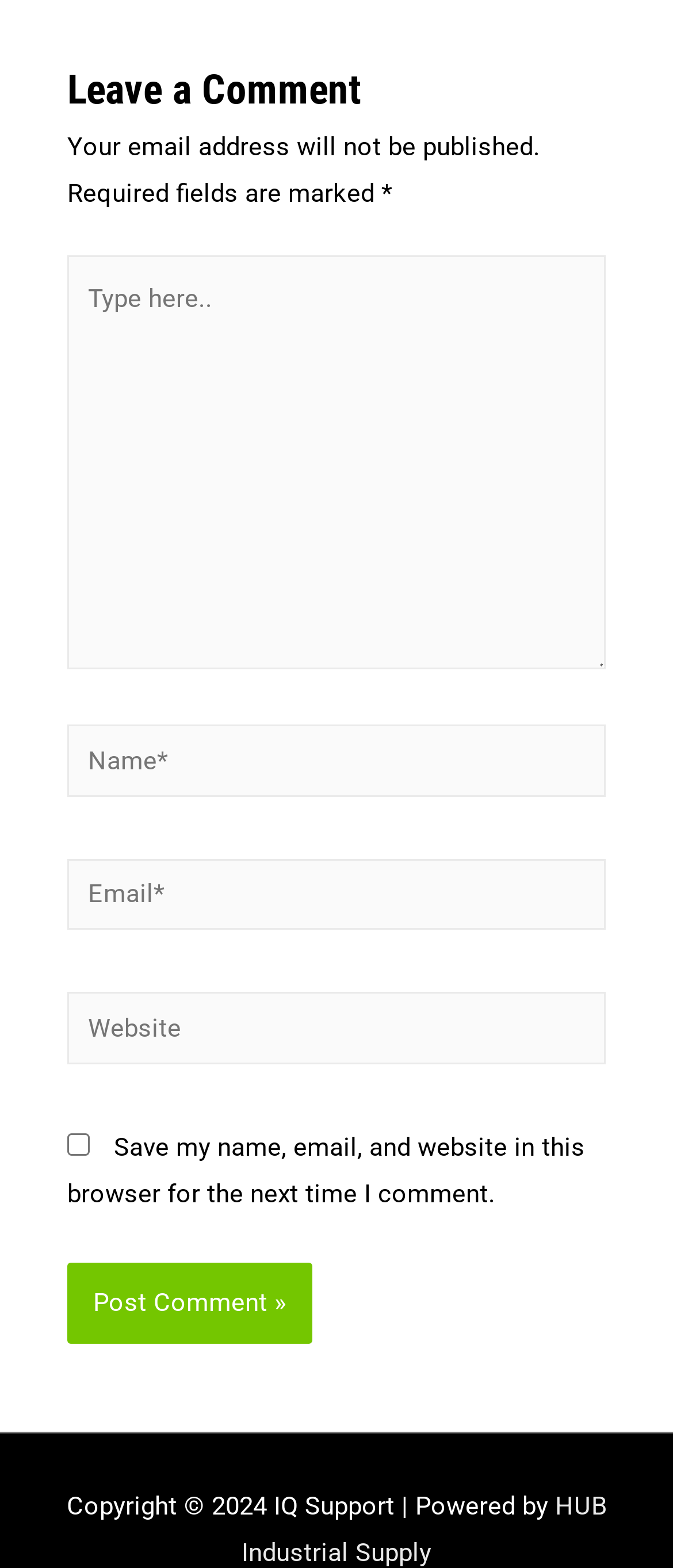What is the copyright year mentioned on the webpage?
Please use the visual content to give a single word or phrase answer.

2024